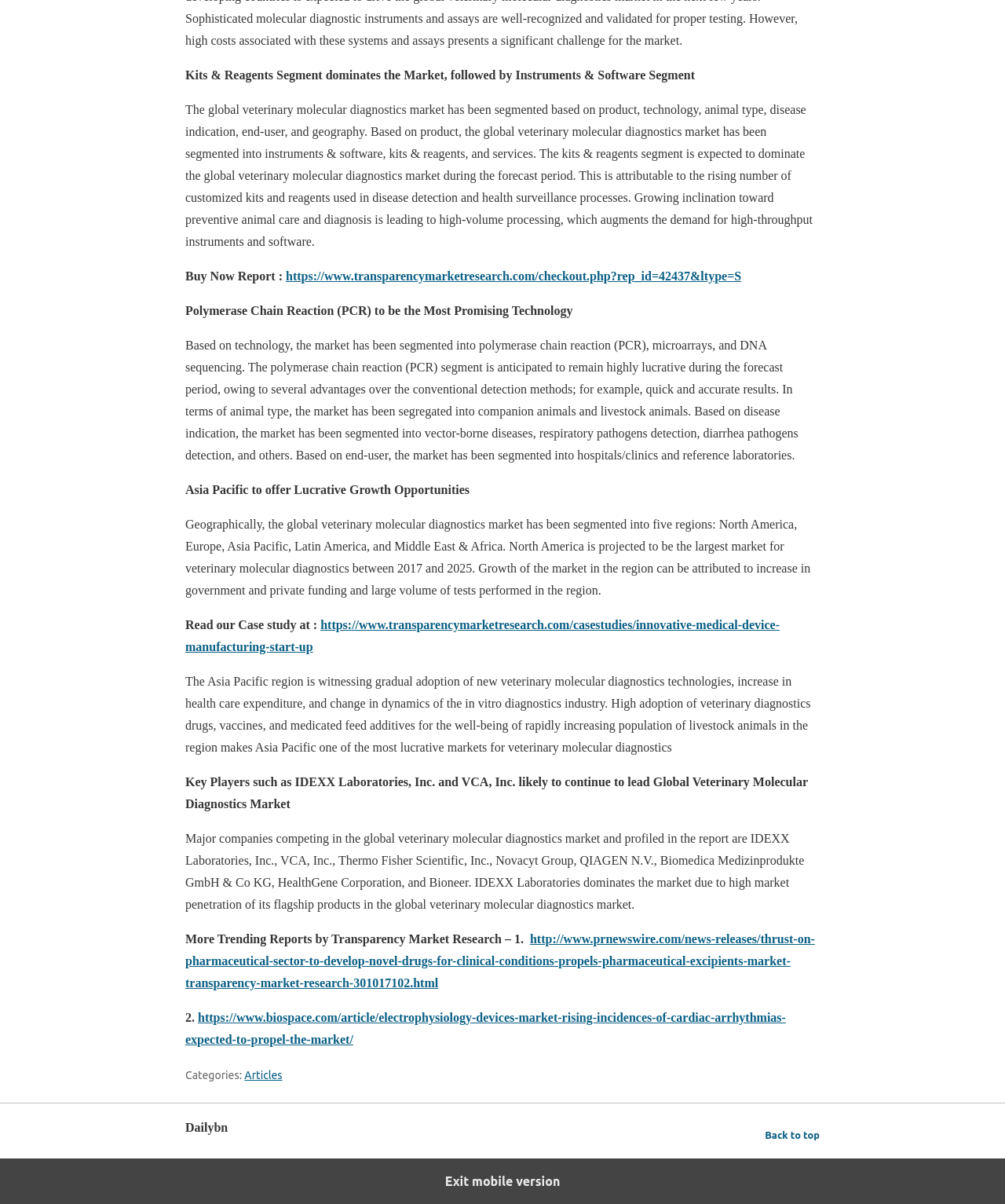Provide the bounding box coordinates of the HTML element this sentence describes: "https://www.transparencymarketresearch.com/casestudies/innovative-medical-device-manufacturing-start-up". The bounding box coordinates consist of four float numbers between 0 and 1, i.e., [left, top, right, bottom].

[0.184, 0.513, 0.776, 0.543]